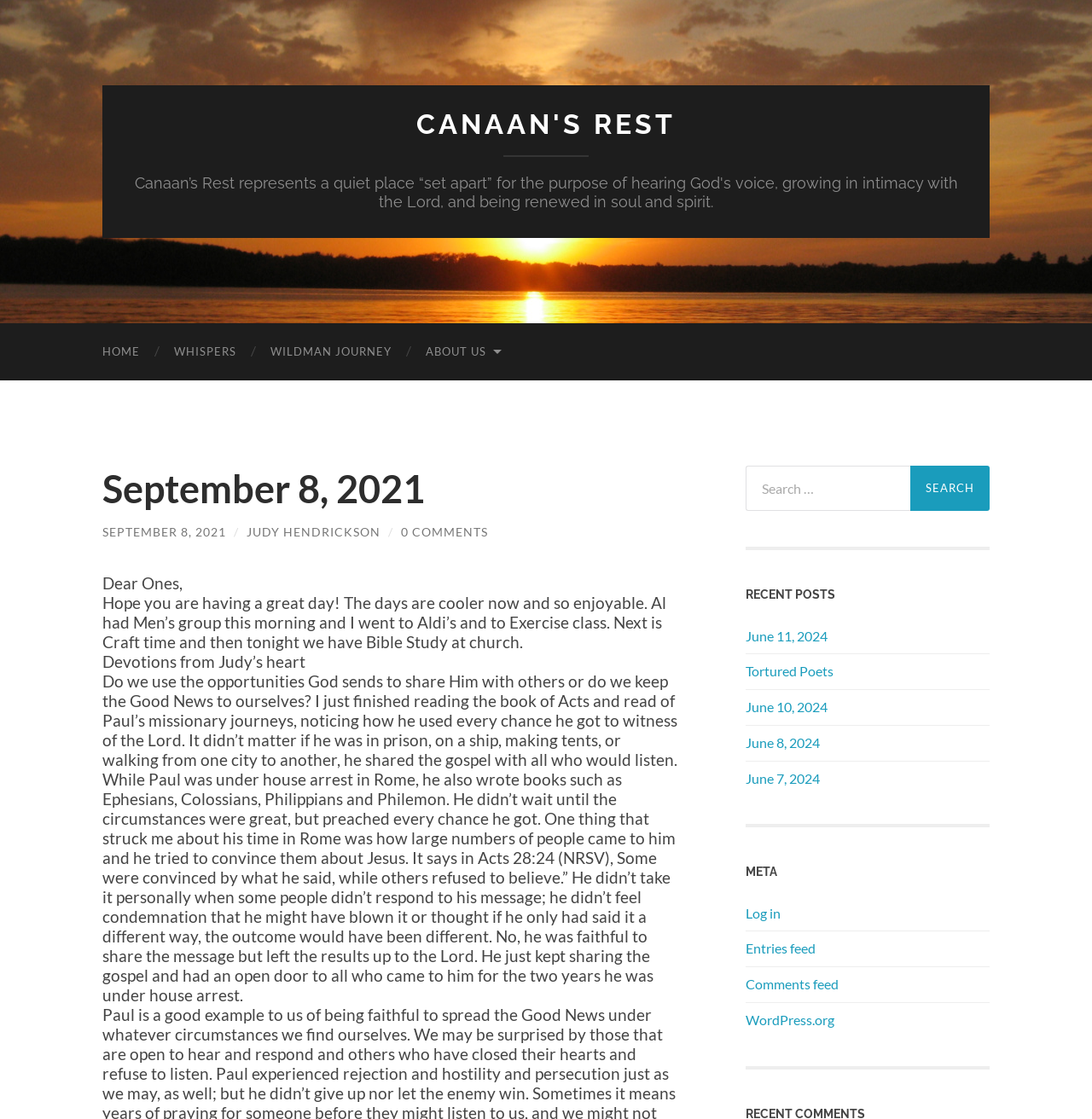What is the purpose of the search box?
Analyze the image and deliver a detailed answer to the question.

I found the purpose of the search box by looking at the static text element that says 'Search for:' and the search box element located next to it, which suggests that the user can input keywords to search for specific posts.